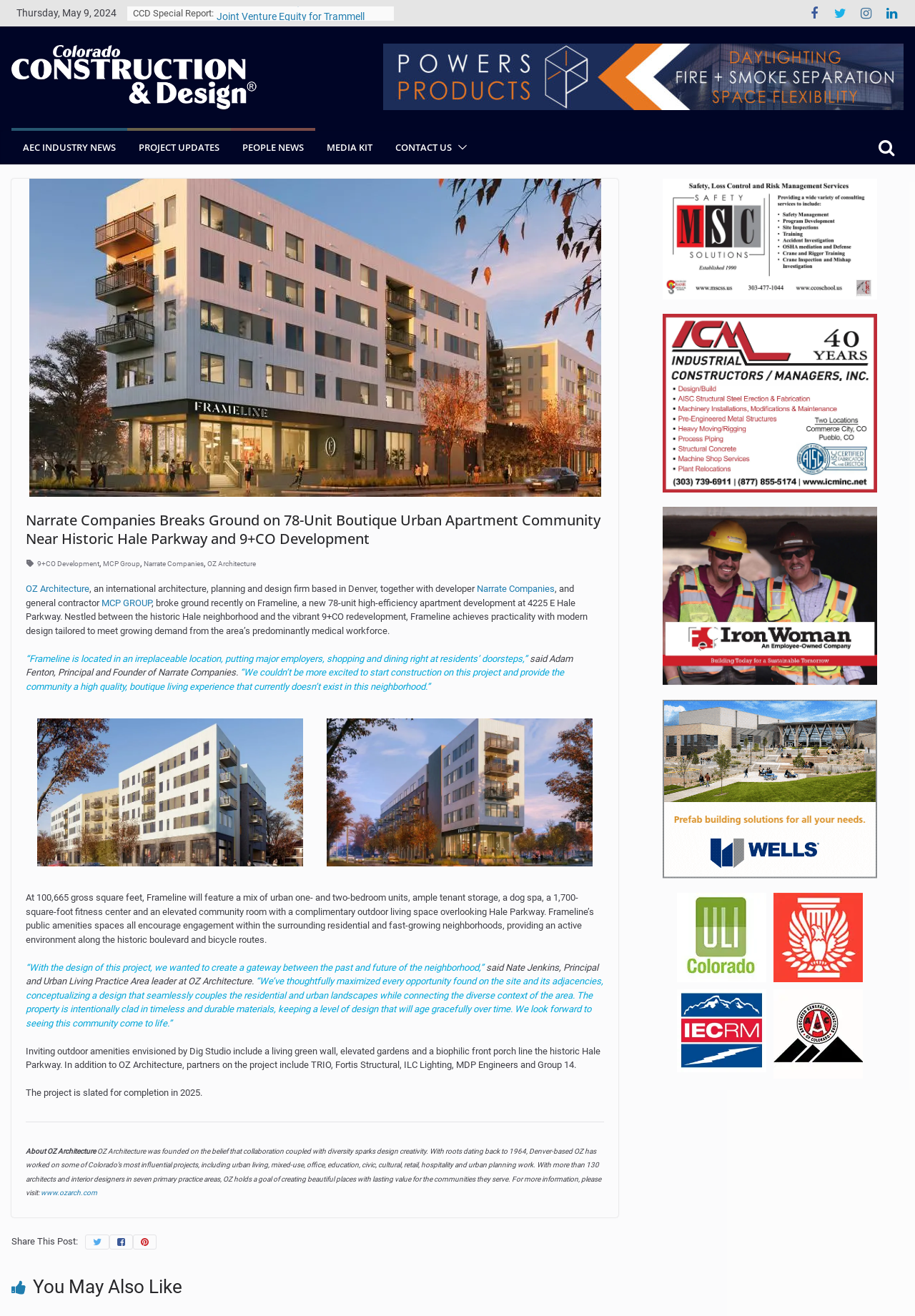Locate the coordinates of the bounding box for the clickable region that fulfills this instruction: "Explore the 'PROJECT UPDATES' section".

[0.152, 0.105, 0.24, 0.119]